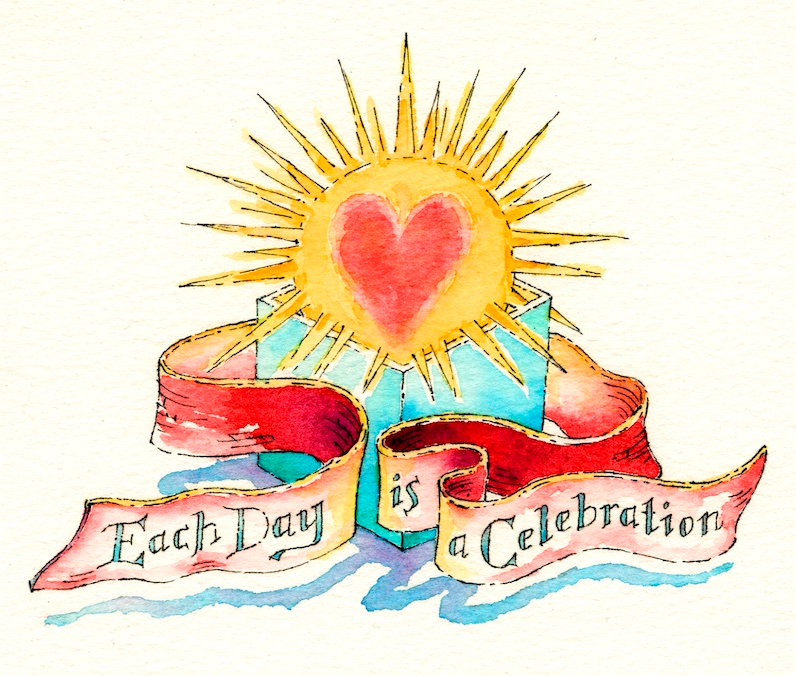Generate an in-depth description of the visual content.

This vibrant watercolor illustration captures the essence of joy and celebration, featuring a radiant sun with pointed rays and a warm heart at its center. Below the sun, a beautifully crafted box is adorned with flowing ribbons that elegantly display the phrase "Each Day is a Celebration." The use of cheerful colors and soft lines adds to the overall uplifting mood of the artwork, embodying a theme of positivity and appreciation for everyday moments. This piece could serve as a reminder to cherish life’s simple joys and celebrate personal milestones, making it a fitting visual for heartwarming expressions and artistic endeavors.